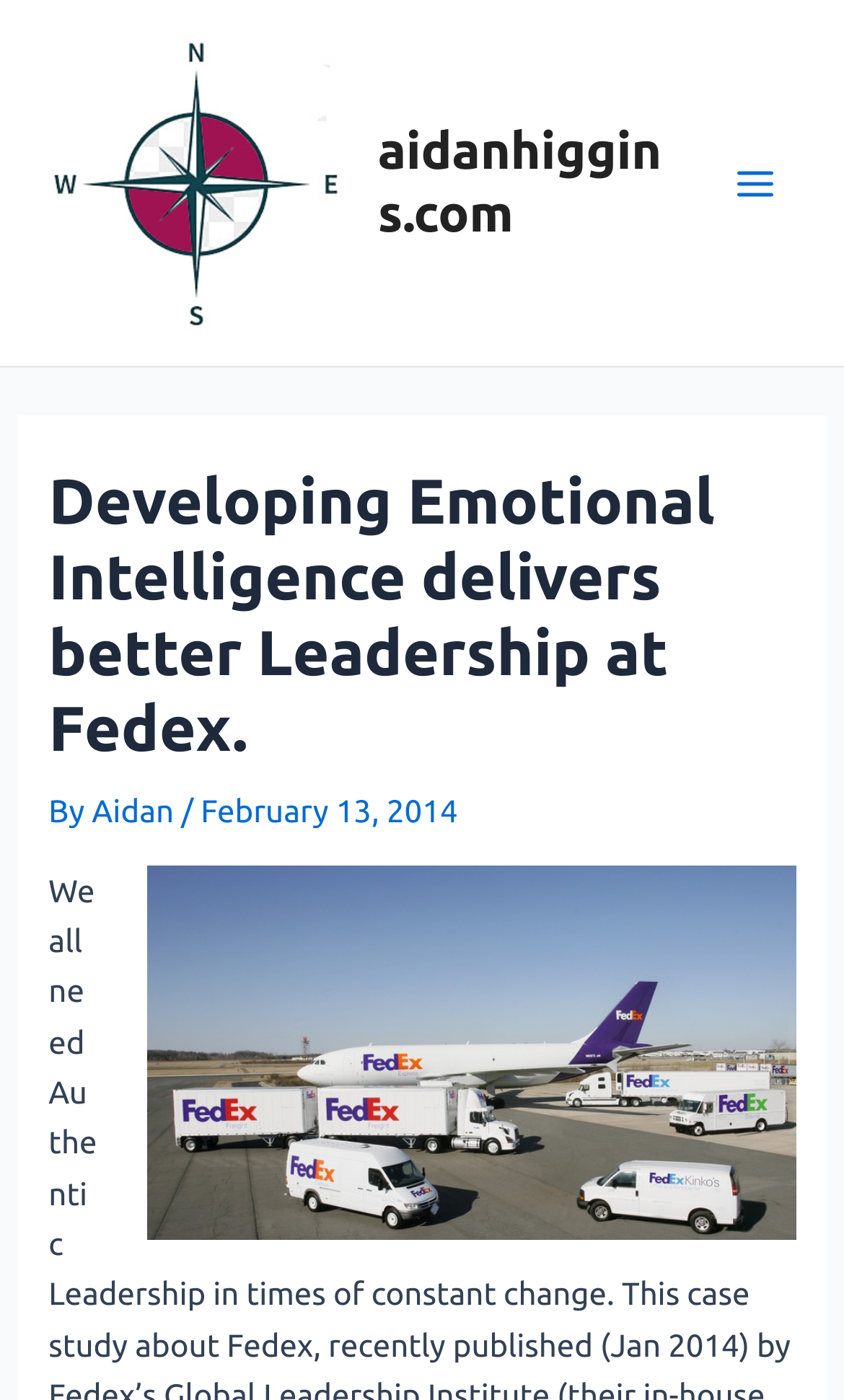What is the purpose of the button in the top right corner?
Kindly answer the question with as much detail as you can.

The button in the top right corner is labeled as 'Main Menu', indicating that it is used to expand or collapse the main menu of the webpage.